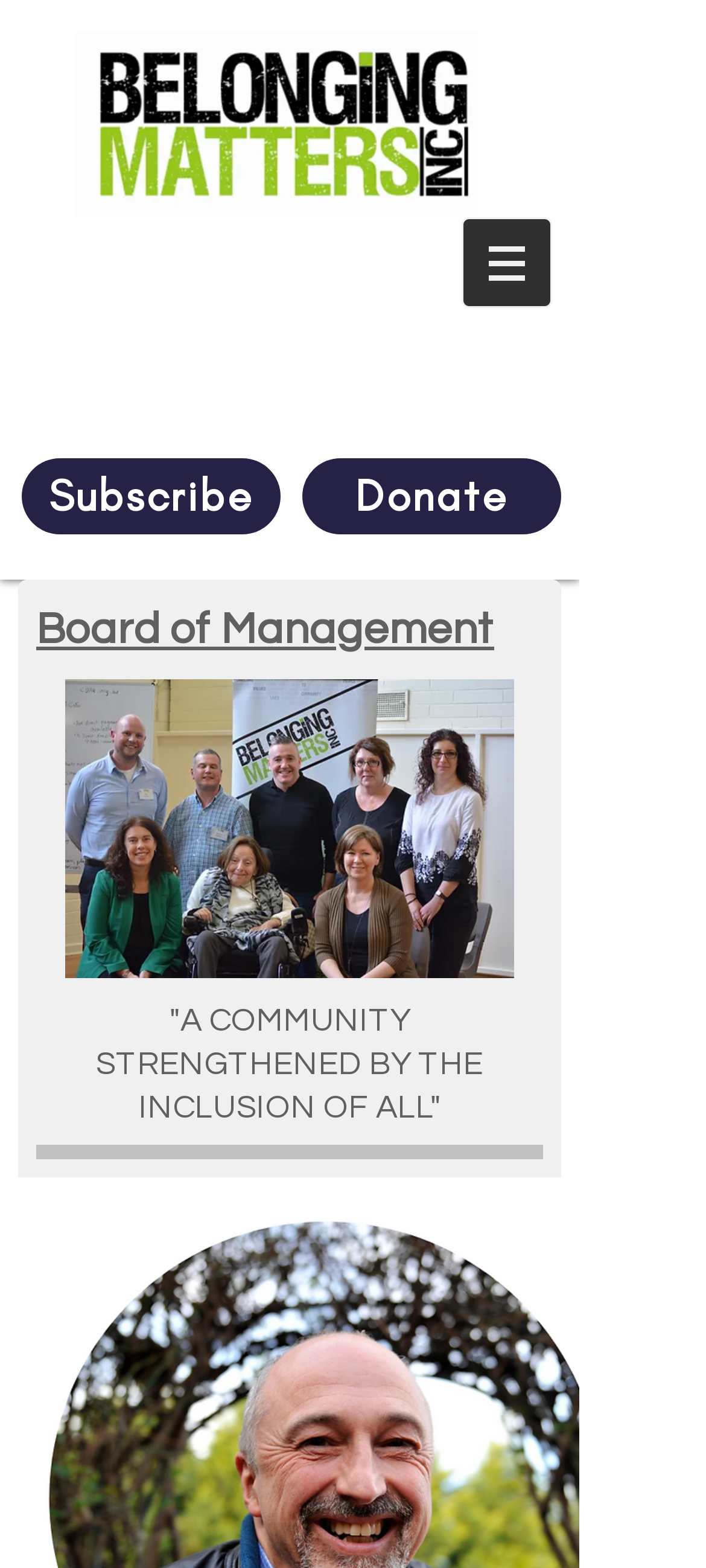What is the quote on the webpage about?
Can you provide a detailed and comprehensive answer to the question?

The quote on the webpage reads 'A COMMUNITY STRENGTHENED BY THE INCLUSION OF ALL', which suggests that it's about the importance of inclusion in building a strong community.